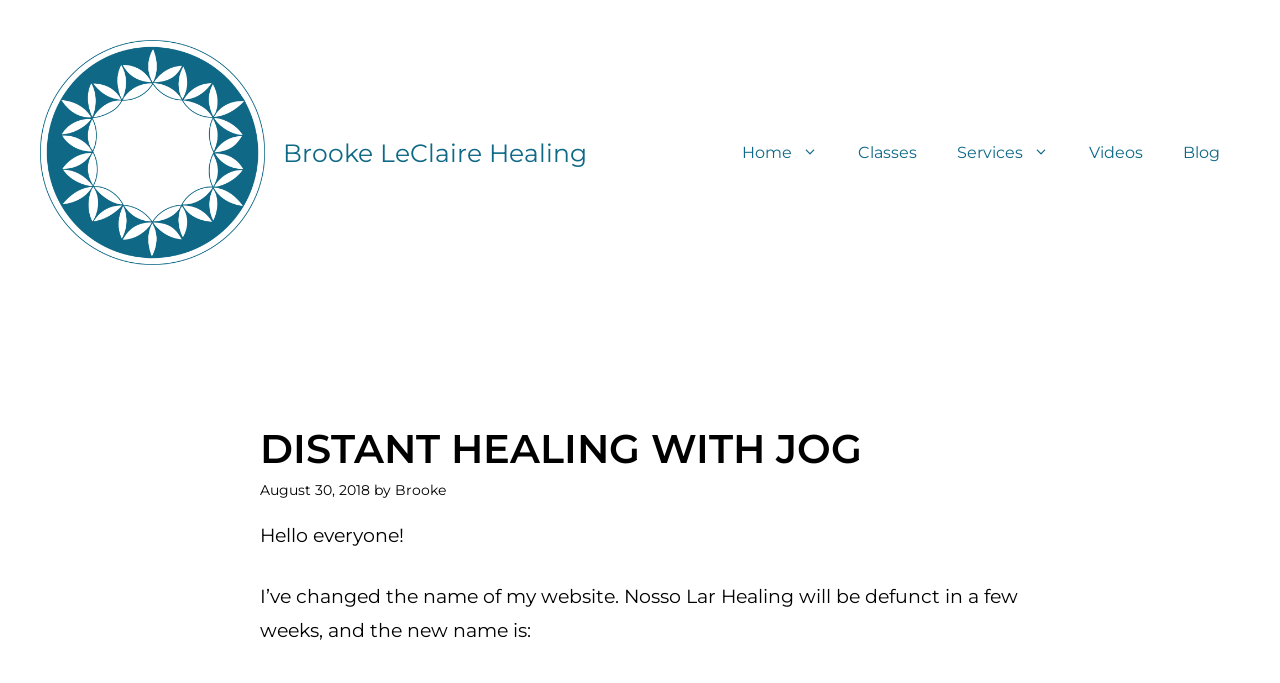Provide the bounding box coordinates of the UI element that matches the description: "Brooke LeClaire Healing".

[0.221, 0.201, 0.459, 0.245]